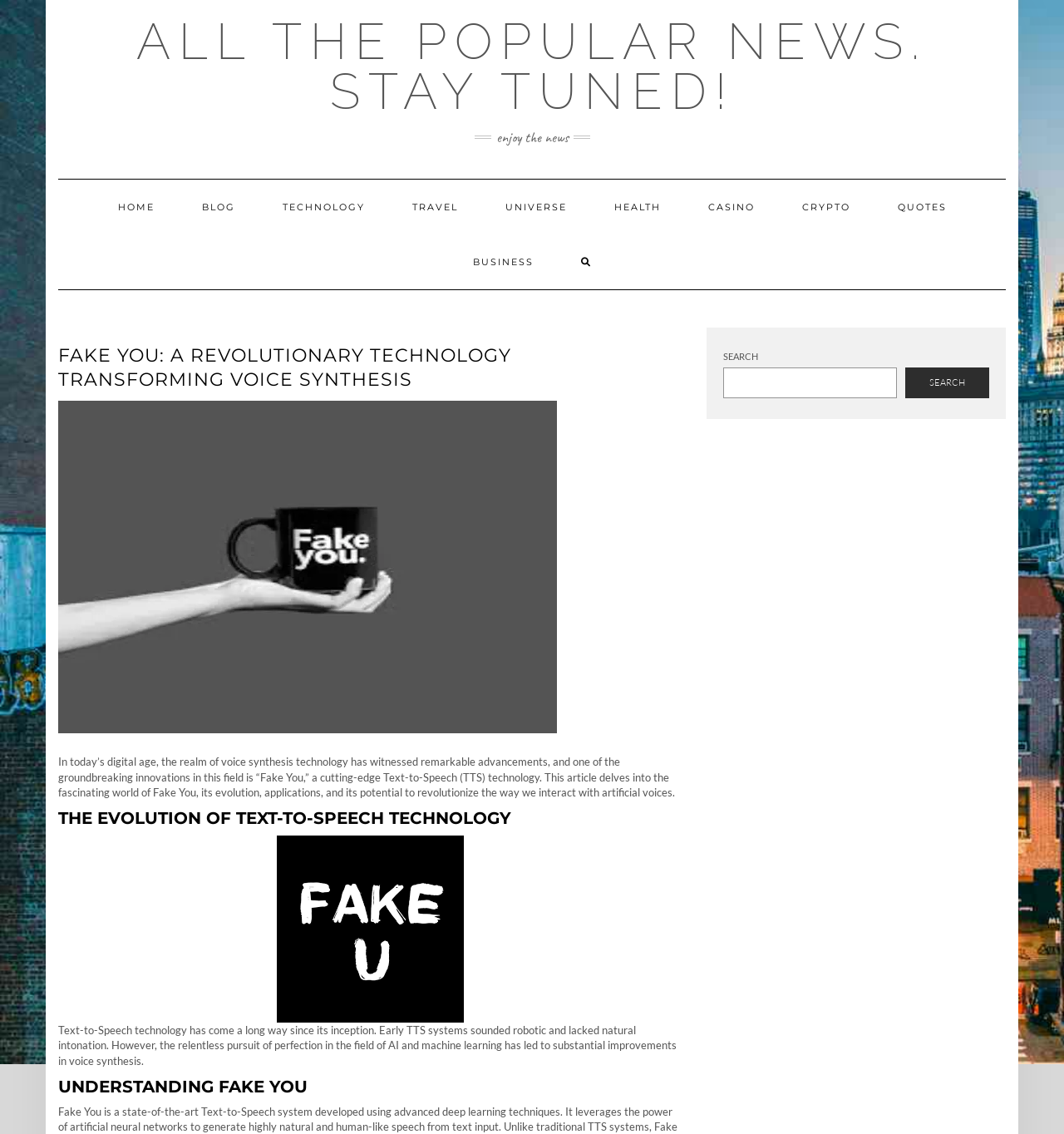Can you determine the bounding box coordinates of the area that needs to be clicked to fulfill the following instruction: "Read the article about 'THE EVOLUTION OF TEXT-TO-SPEECH TECHNOLOGY'"?

[0.055, 0.713, 0.641, 0.729]